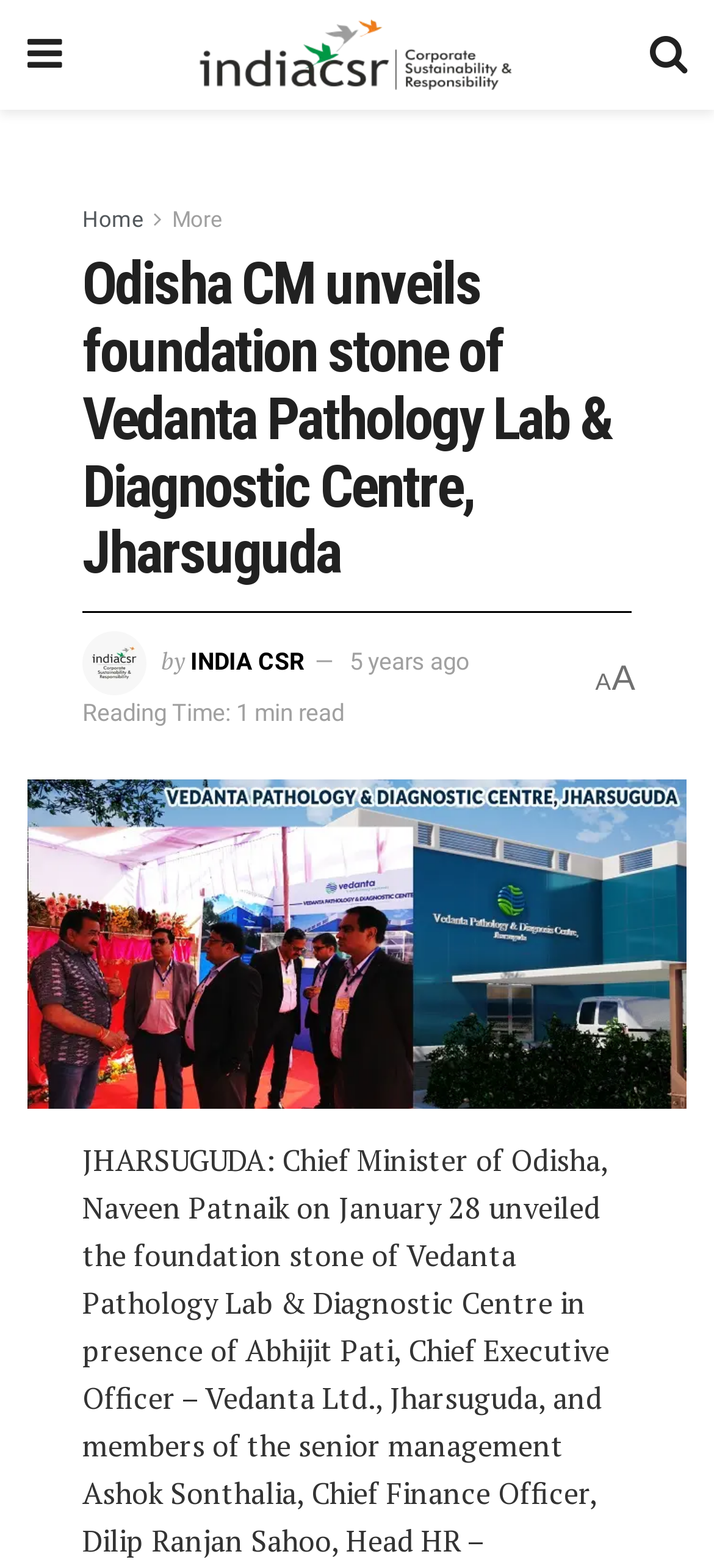What is the name of the lab unveiled by Odisha CM?
Look at the screenshot and provide an in-depth answer.

From the webpage, we can see that the main heading is 'Odisha CM unveils foundation stone of Vedanta Pathology Lab & Diagnostic Centre, Jharsuguda'. This indicates that the lab unveiled by the Chief Minister of Odisha is the Vedanta Pathology Lab & Diagnostic Centre.